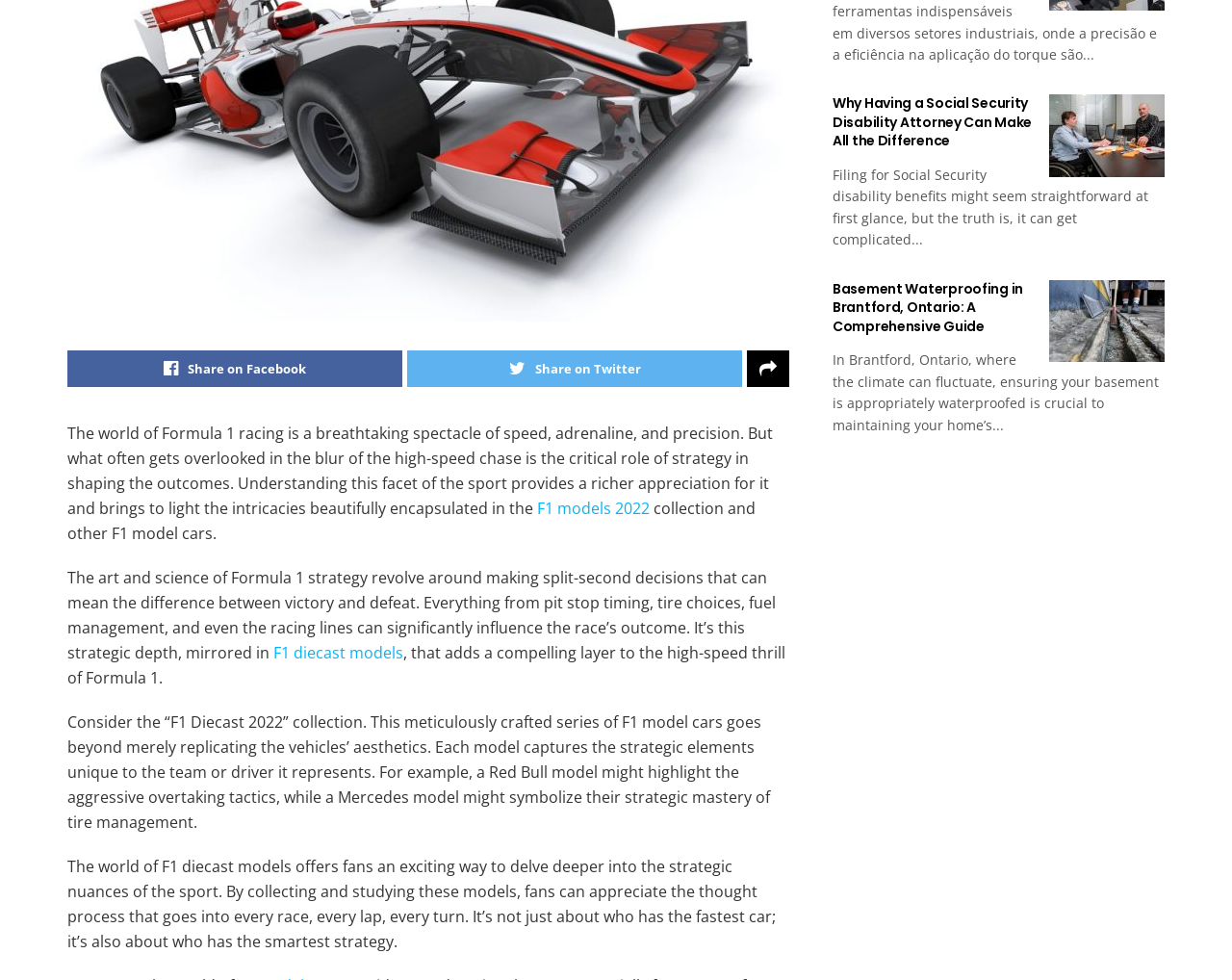Using the format (top-left x, top-left y, bottom-right x, bottom-right y), provide the bounding box coordinates for the described UI element. All values should be floating point numbers between 0 and 1: parent_node: Share on Facebook

[0.606, 0.357, 0.641, 0.395]